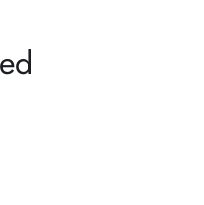Provide an extensive narrative of what is shown in the image.

The image features the caption "Add To Basket," associated with a product detail for the Organic Black Sesame Seed Oil from Andreas UK & Europe. Below this prominent call to action, the original price of £90.00 is indicated, alongside the current sale price of £81.00, highlighting a discount for potential buyers. This product is presented as a high-quality item, reflecting its positioning in a wellness or health-conscious market, where users are encouraged to make a purchase easily. The surrounding design elements likely emphasize the natural and organic aspects of the product, catering to consumers who prioritize health and sustainability.